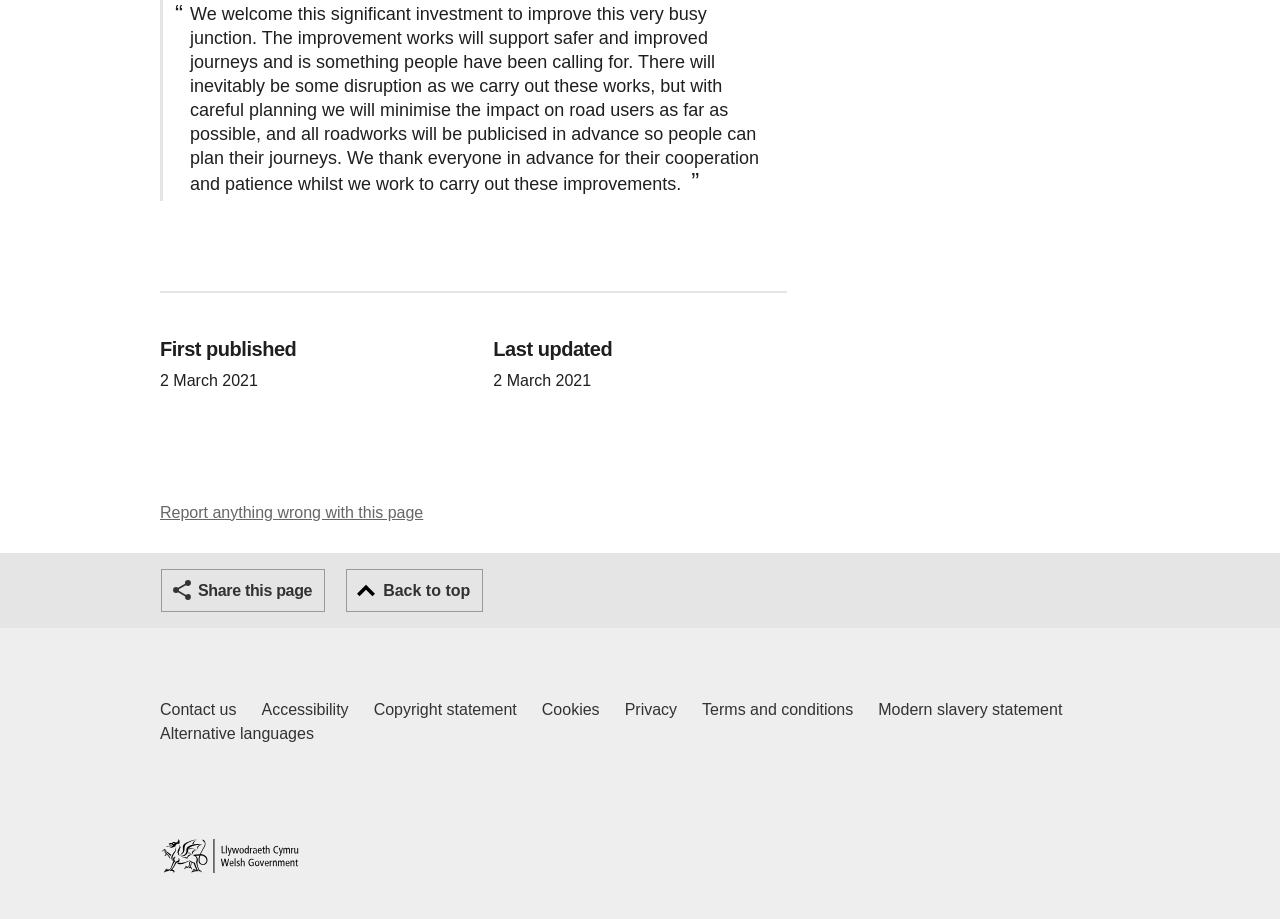Please indicate the bounding box coordinates of the element's region to be clicked to achieve the instruction: "Go to home page". Provide the coordinates as four float numbers between 0 and 1, i.e., [left, top, right, bottom].

[0.125, 0.913, 0.234, 0.95]